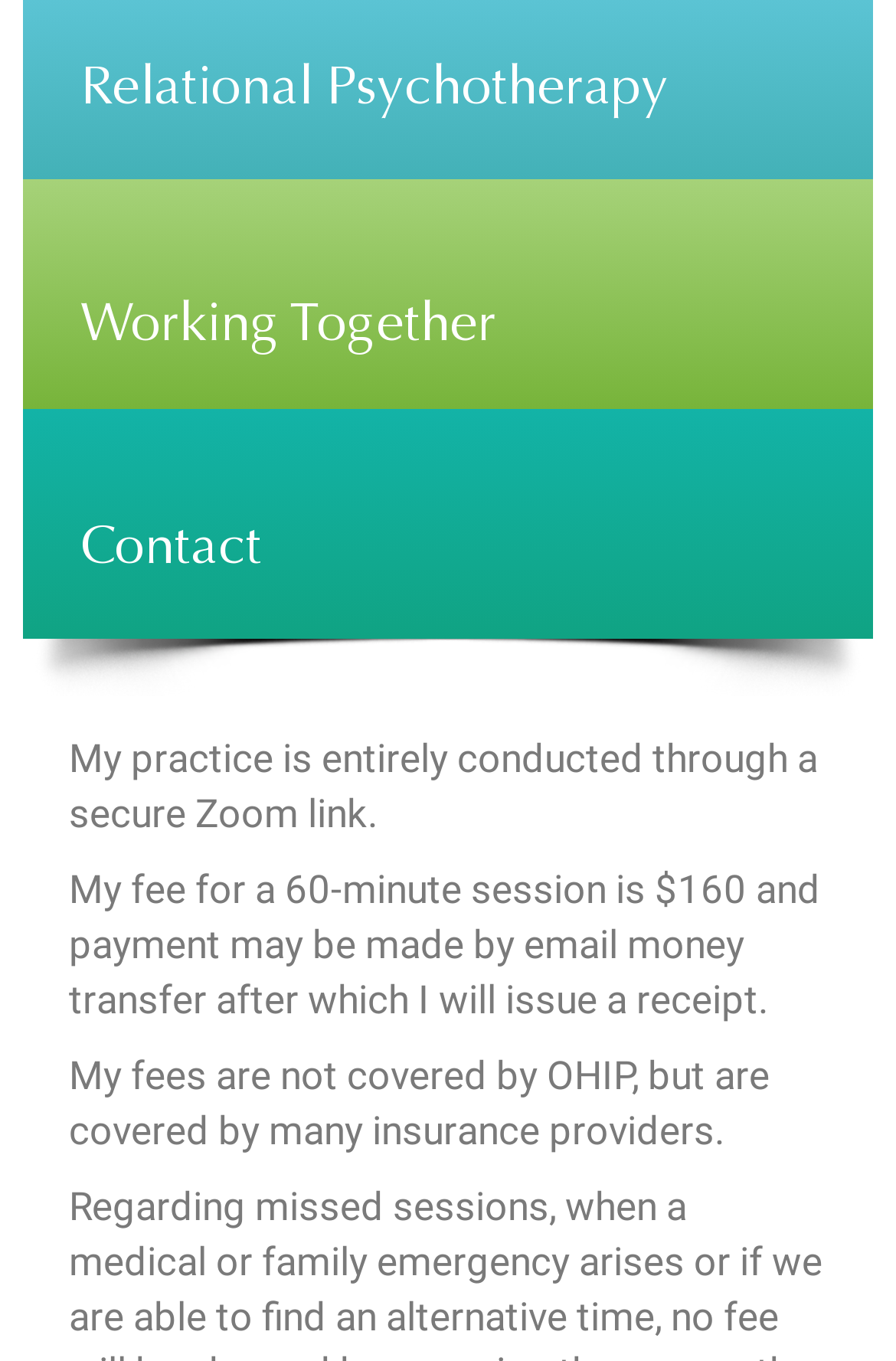Given the element description Working Together, specify the bounding box coordinates of the corresponding UI element in the format (top-left x, top-left y, bottom-right x, bottom-right y). All values must be between 0 and 1.

[0.026, 0.131, 0.974, 0.3]